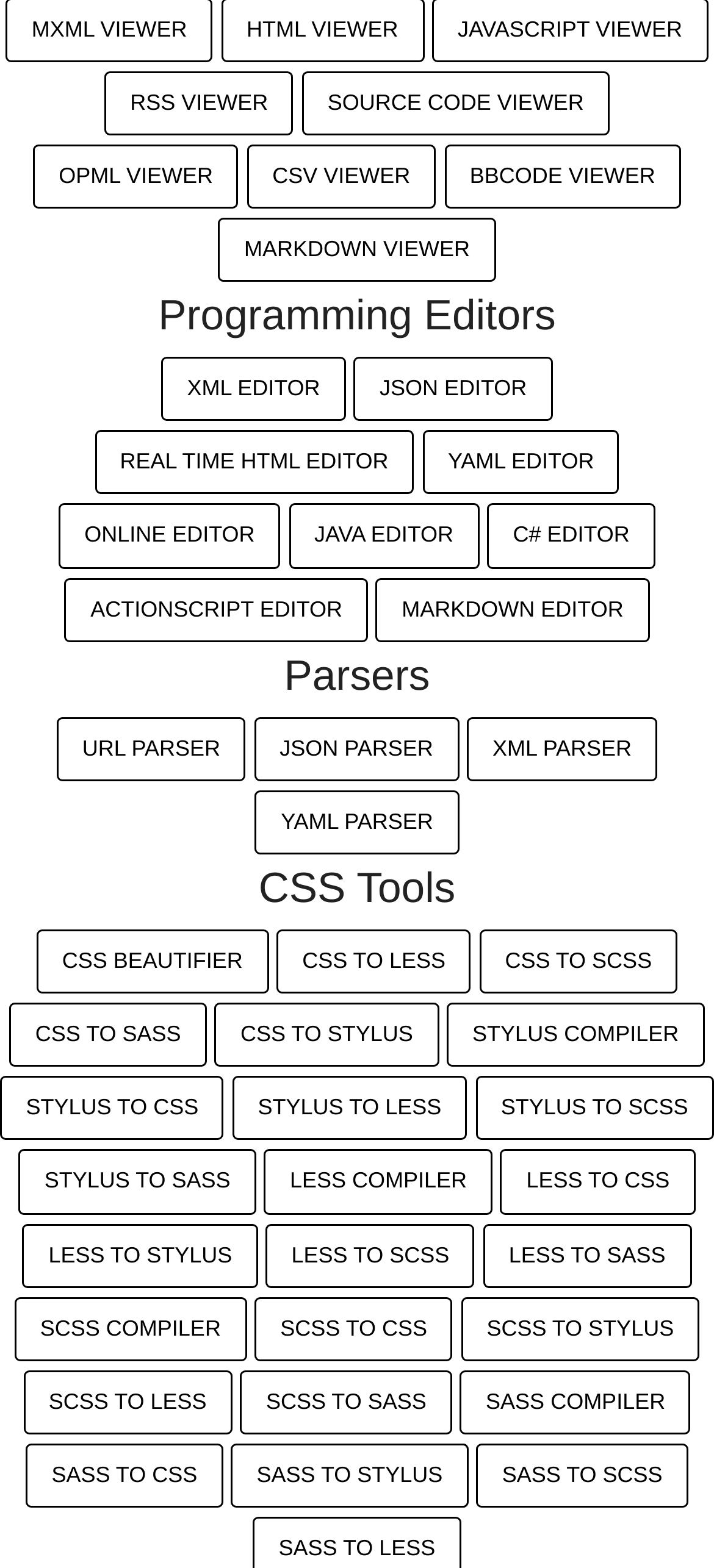Determine the bounding box coordinates of the section I need to click to execute the following instruction: "Select slide 2". Provide the coordinates as four float numbers between 0 and 1, i.e., [left, top, right, bottom].

None